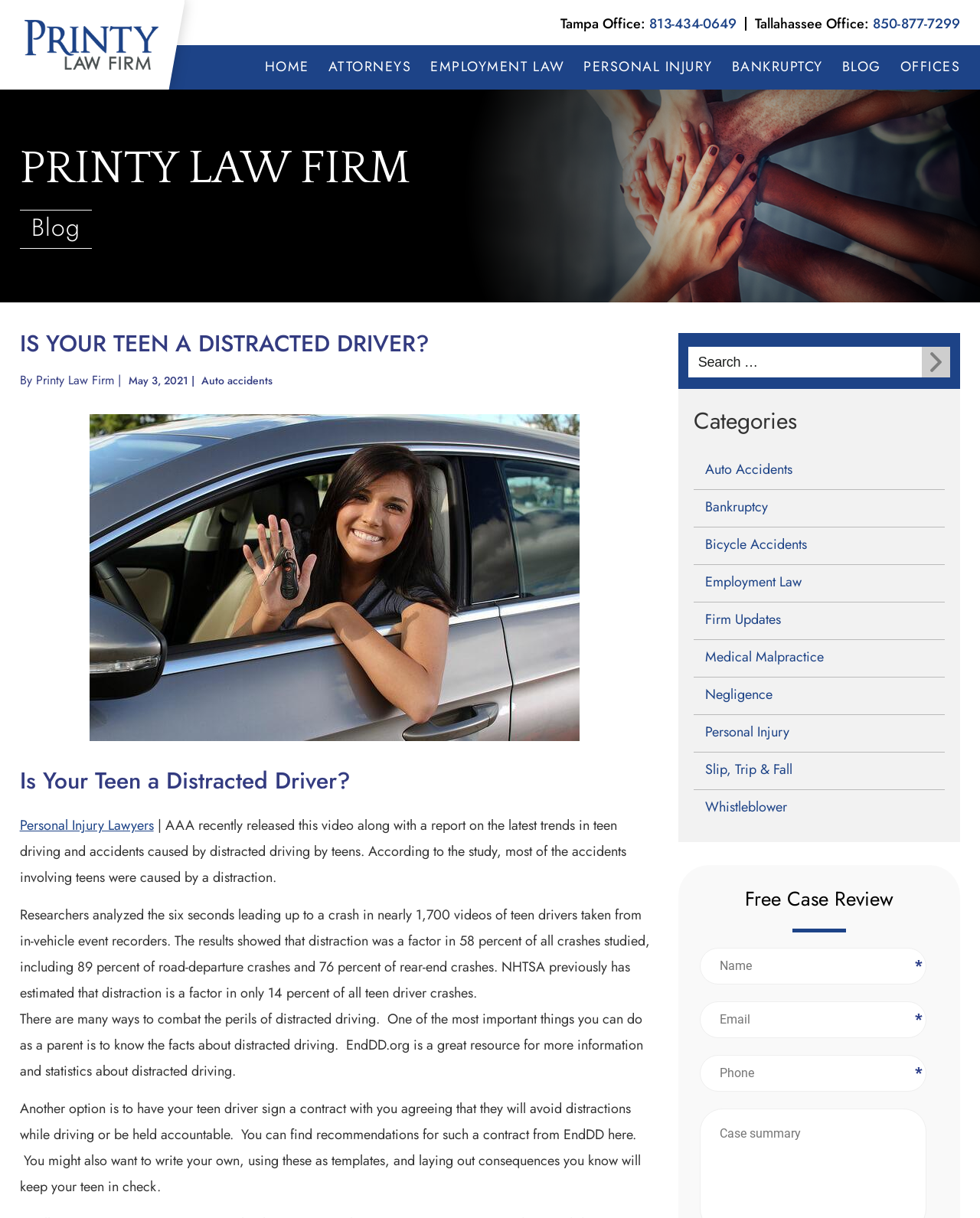Kindly determine the bounding box coordinates of the area that needs to be clicked to fulfill this instruction: "Enter your name".

[0.714, 0.778, 0.946, 0.808]